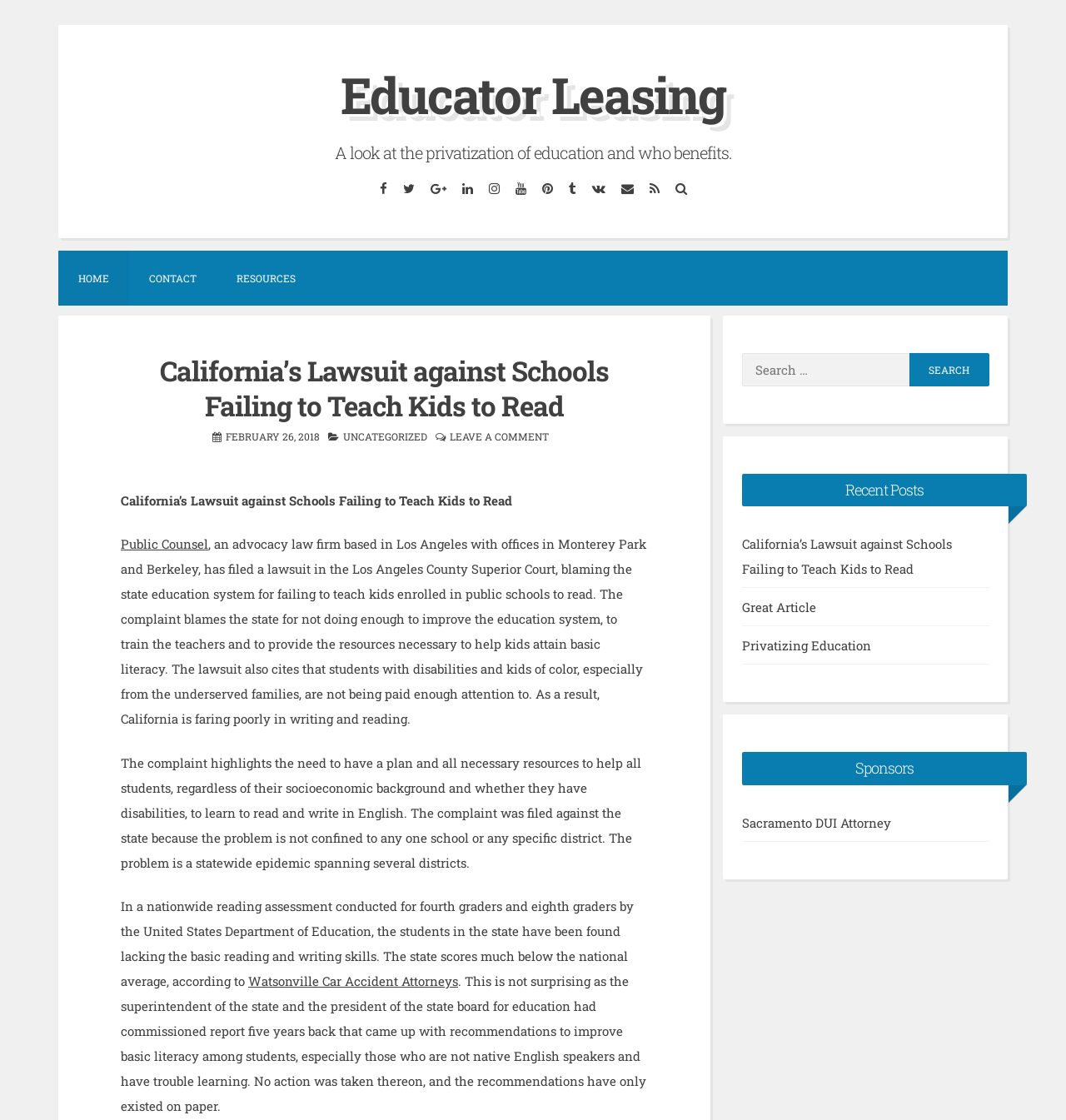What is the lawsuit about in California?
Using the visual information from the image, give a one-word or short-phrase answer.

Schools failing to teach kids to read